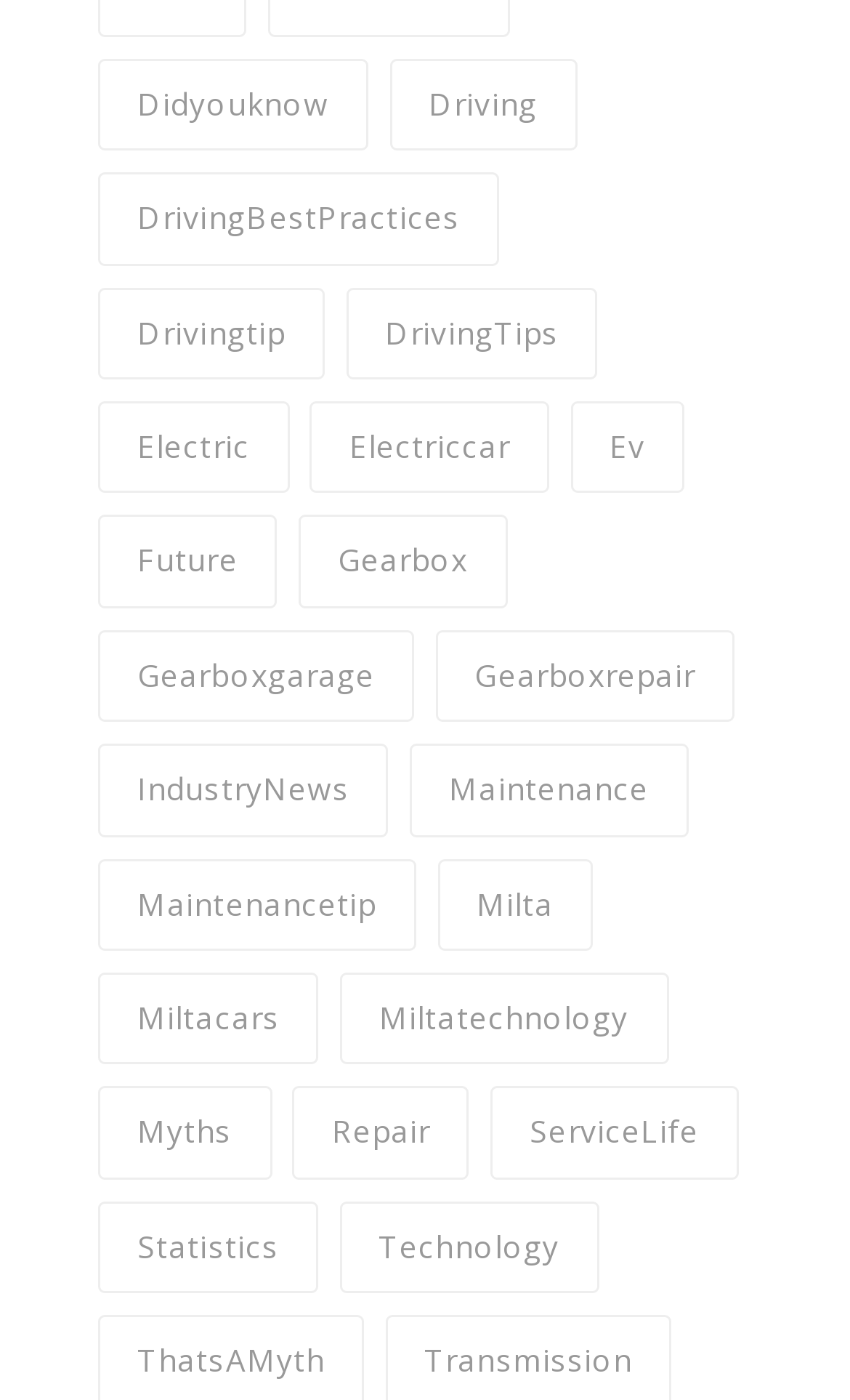What is the position of the 'DrivingBestPractices' link?
Look at the screenshot and respond with a single word or phrase.

Top-left